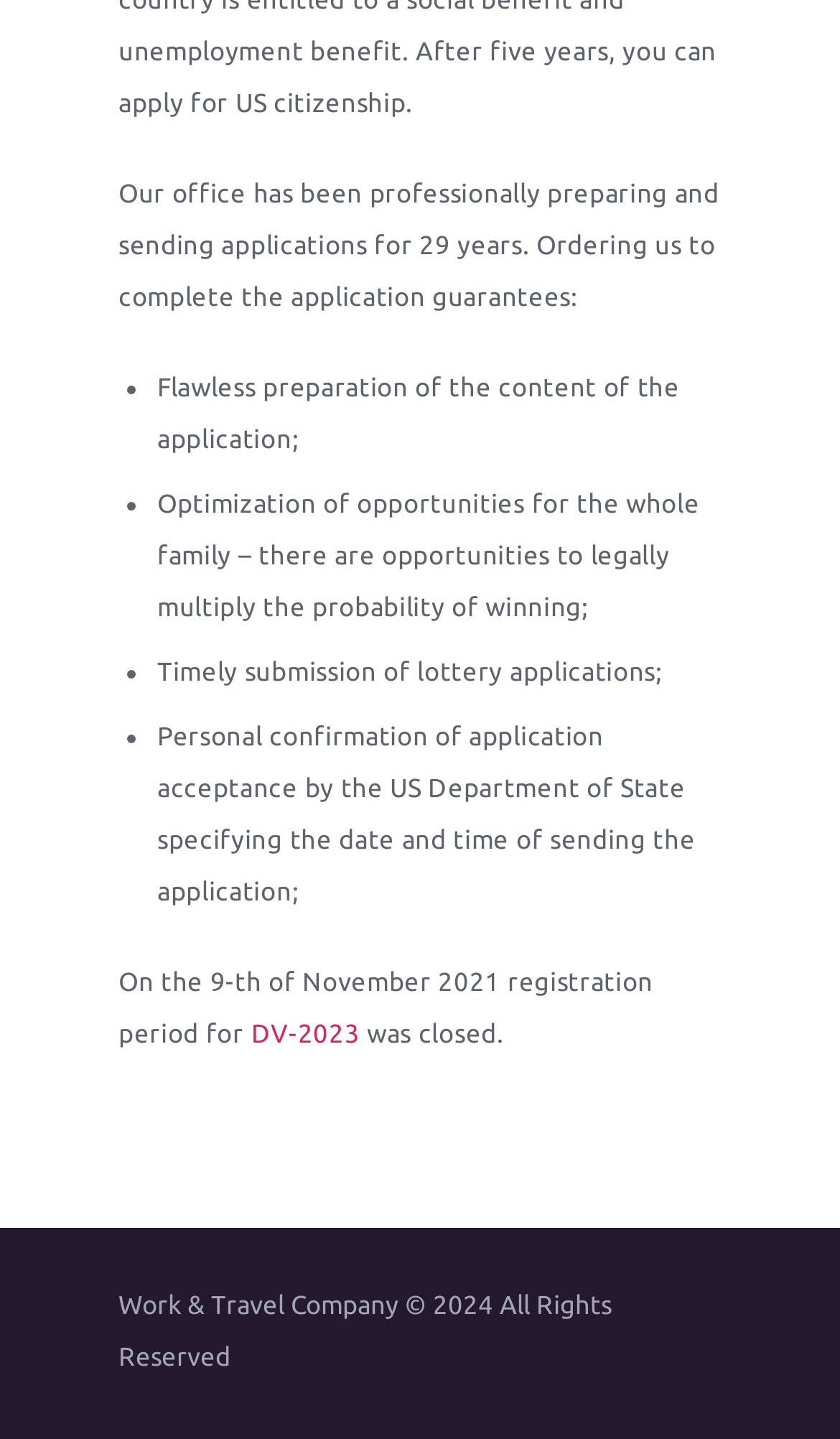Identify the bounding box for the UI element that is described as follows: "DV-2023".

[0.299, 0.707, 0.429, 0.727]